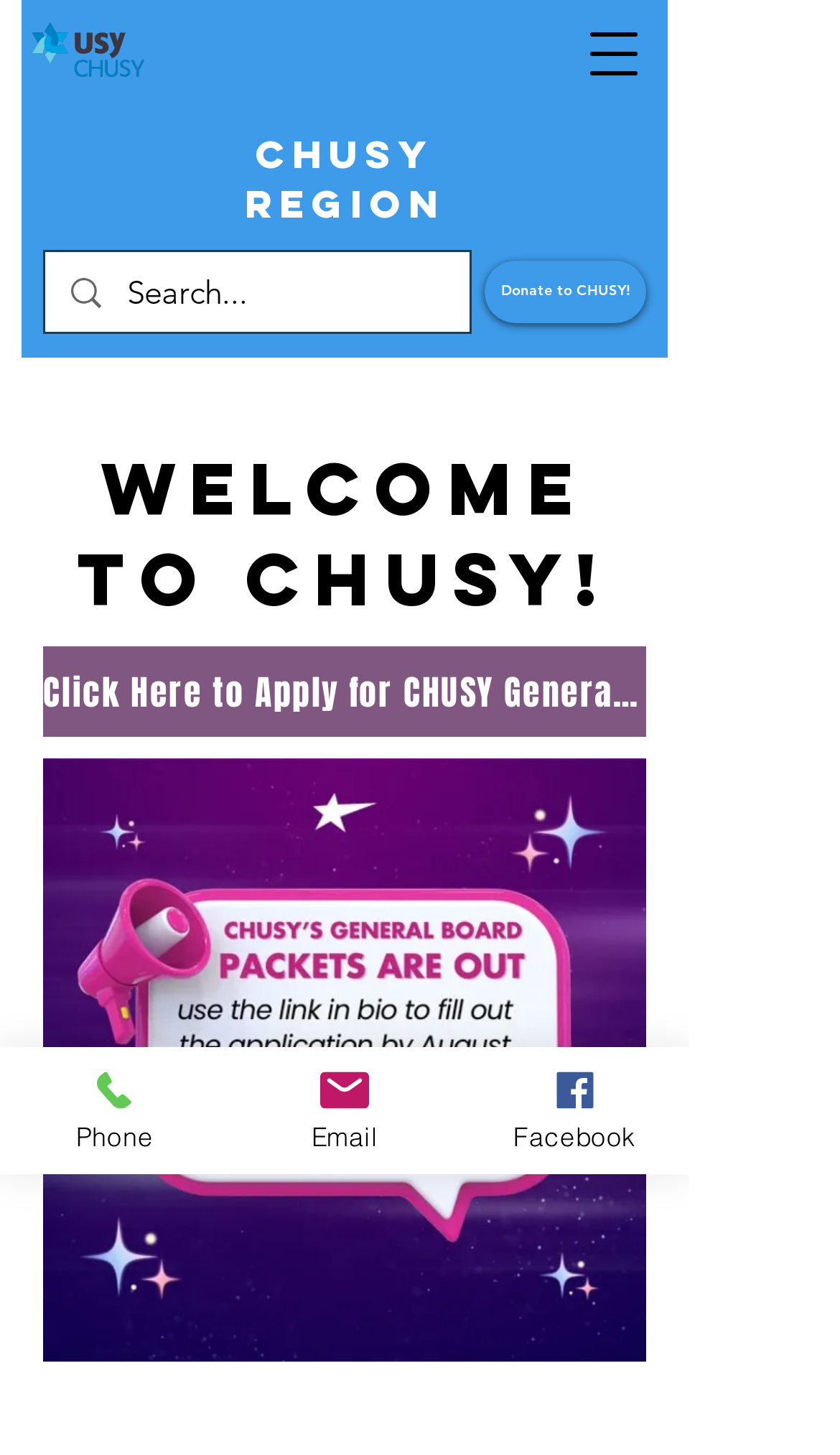Determine the bounding box coordinates of the section I need to click to execute the following instruction: "Click the Email link". Provide the coordinates as four float numbers between 0 and 1, i.e., [left, top, right, bottom].

[0.274, 0.72, 0.547, 0.807]